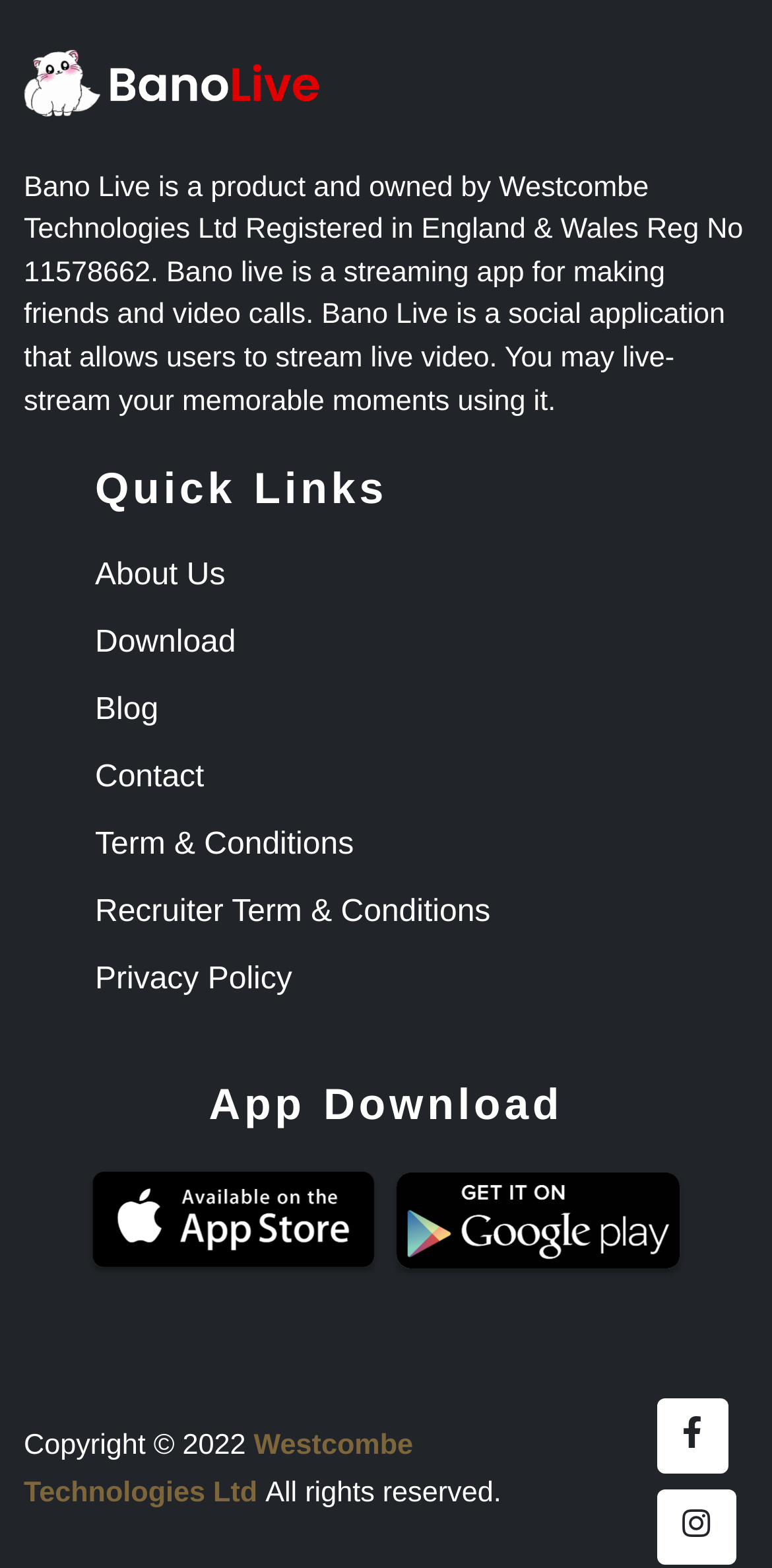What is the purpose of the app?
Refer to the image and give a detailed answer to the question.

The webpage mentions that Bano Live is a social application that allows users to stream live video, indicating that the purpose of the app is live-streaming.